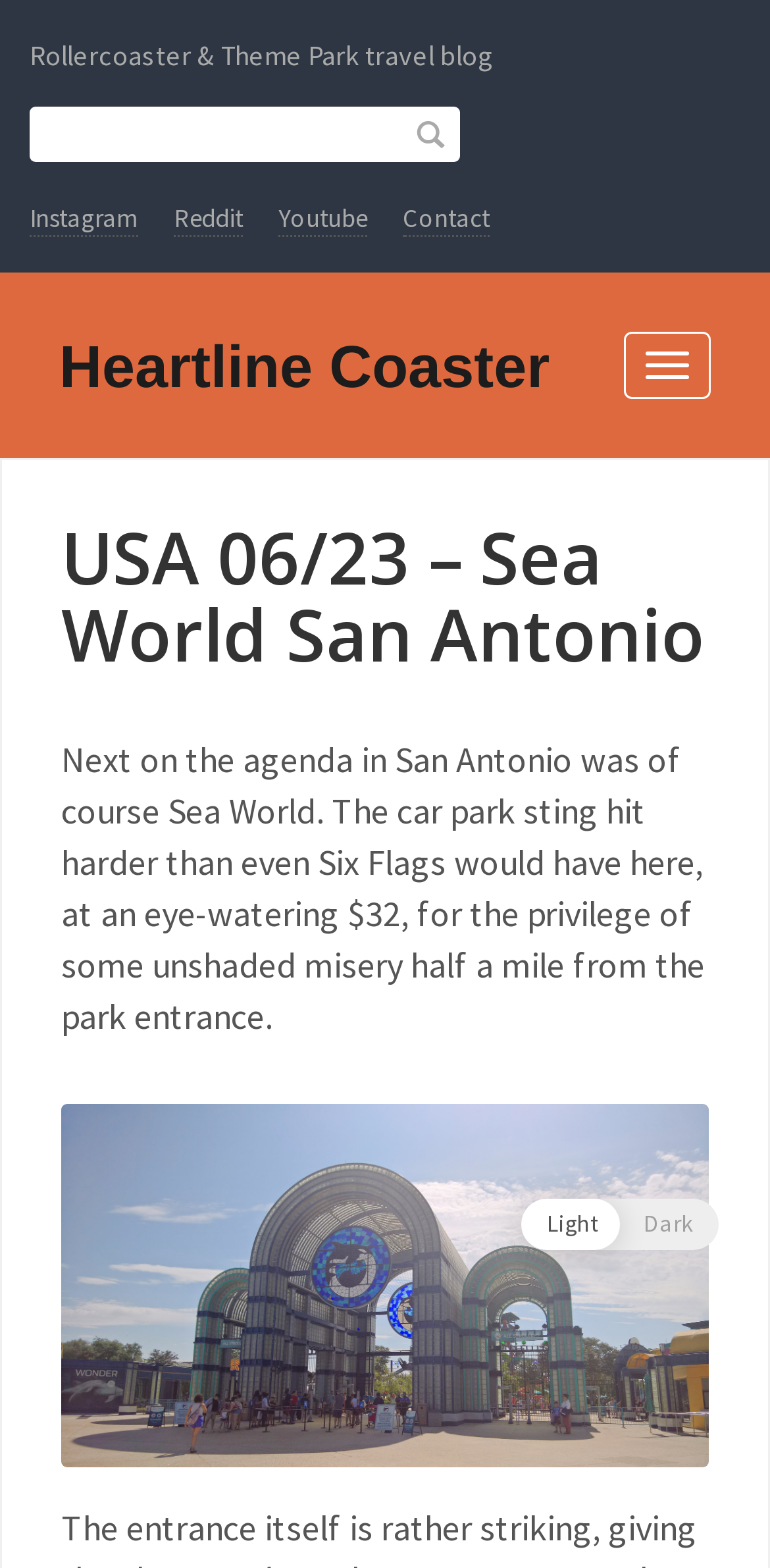Answer the following inquiry with a single word or phrase:
What is the format of the image on the webpage?

jpg